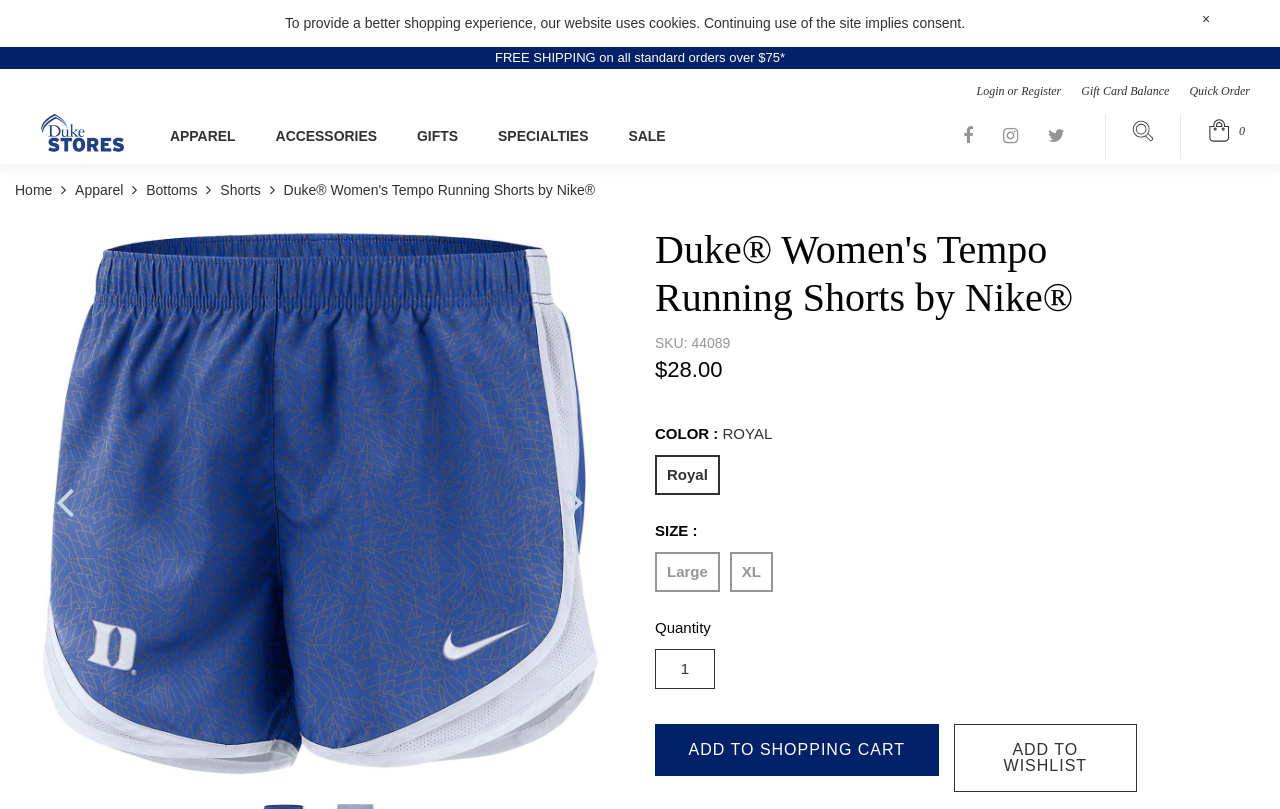Specify the bounding box coordinates of the area to click in order to follow the given instruction: "Click the Facebook icon."

None